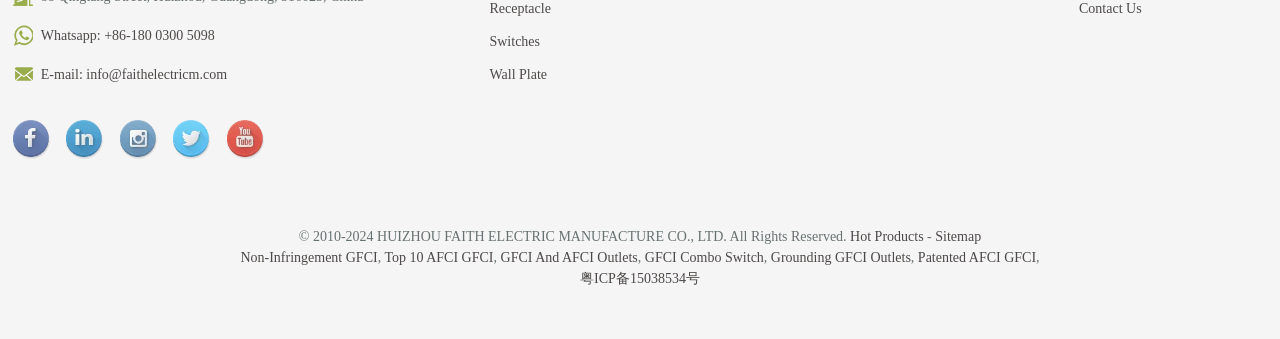Pinpoint the bounding box coordinates for the area that should be clicked to perform the following instruction: "Go to Sitemap".

[0.731, 0.675, 0.767, 0.719]